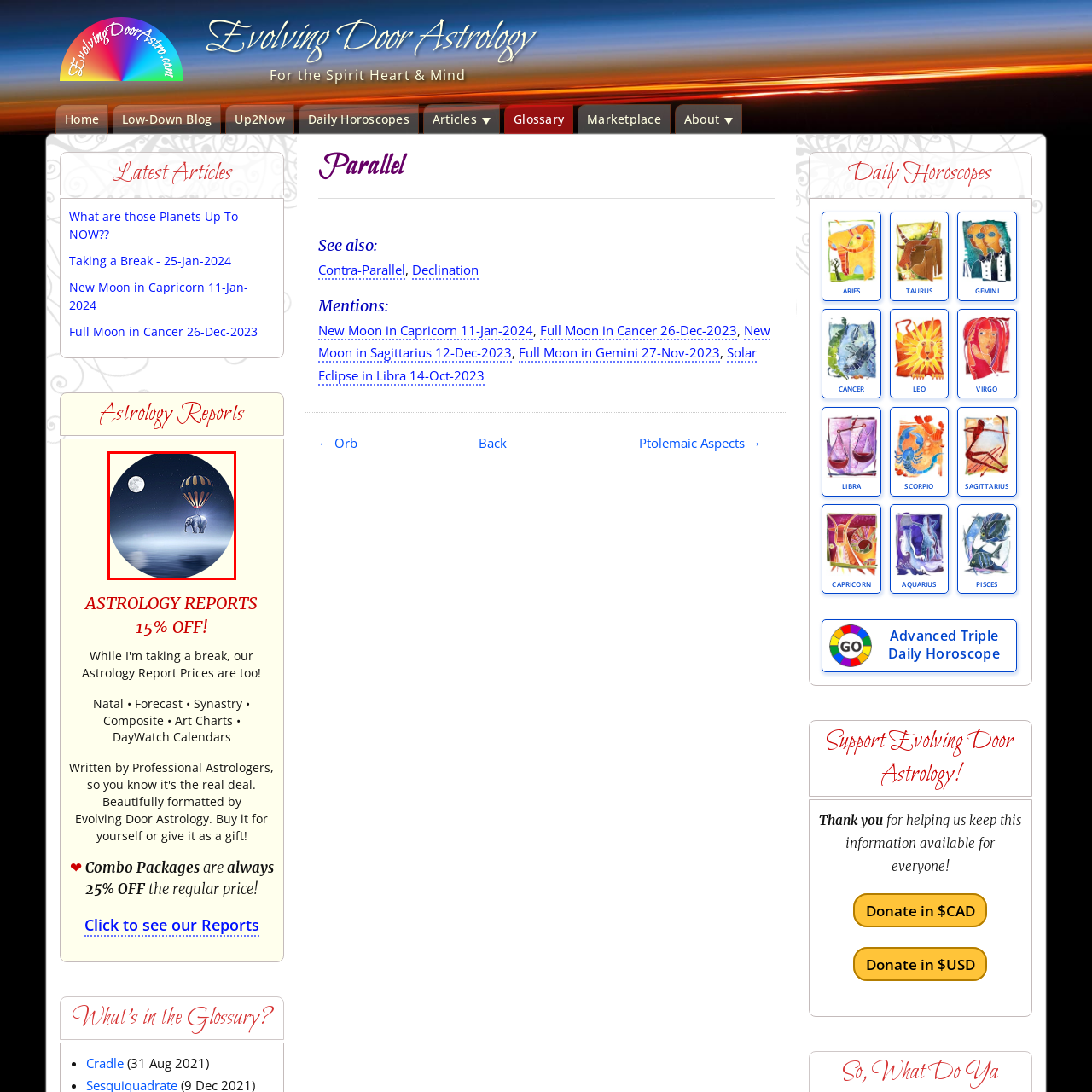What is the dominant color tone of the atmosphere?
Review the image highlighted by the red bounding box and respond with a brief answer in one word or phrase.

Deep blues